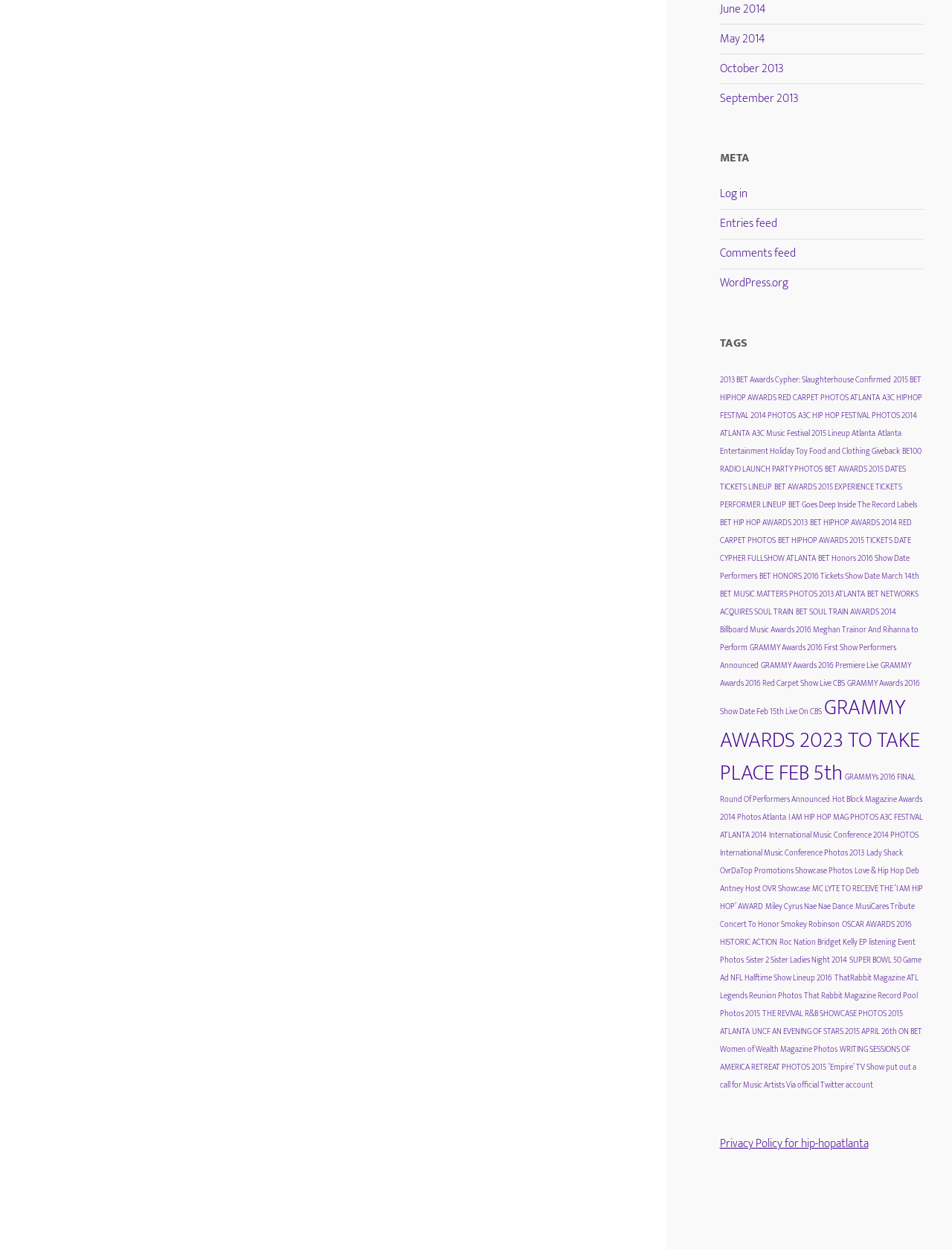What type of content is featured on the webpage?
Carefully analyze the image and provide a detailed answer to the question.

The links on the webpage have titles related to hip-hop, such as 'BET HIPHOP AWARDS', 'A3C HIPHOP FESTIVAL', and 'HIPHOPATLANTA', indicating that the webpage features content related to hip-hop.